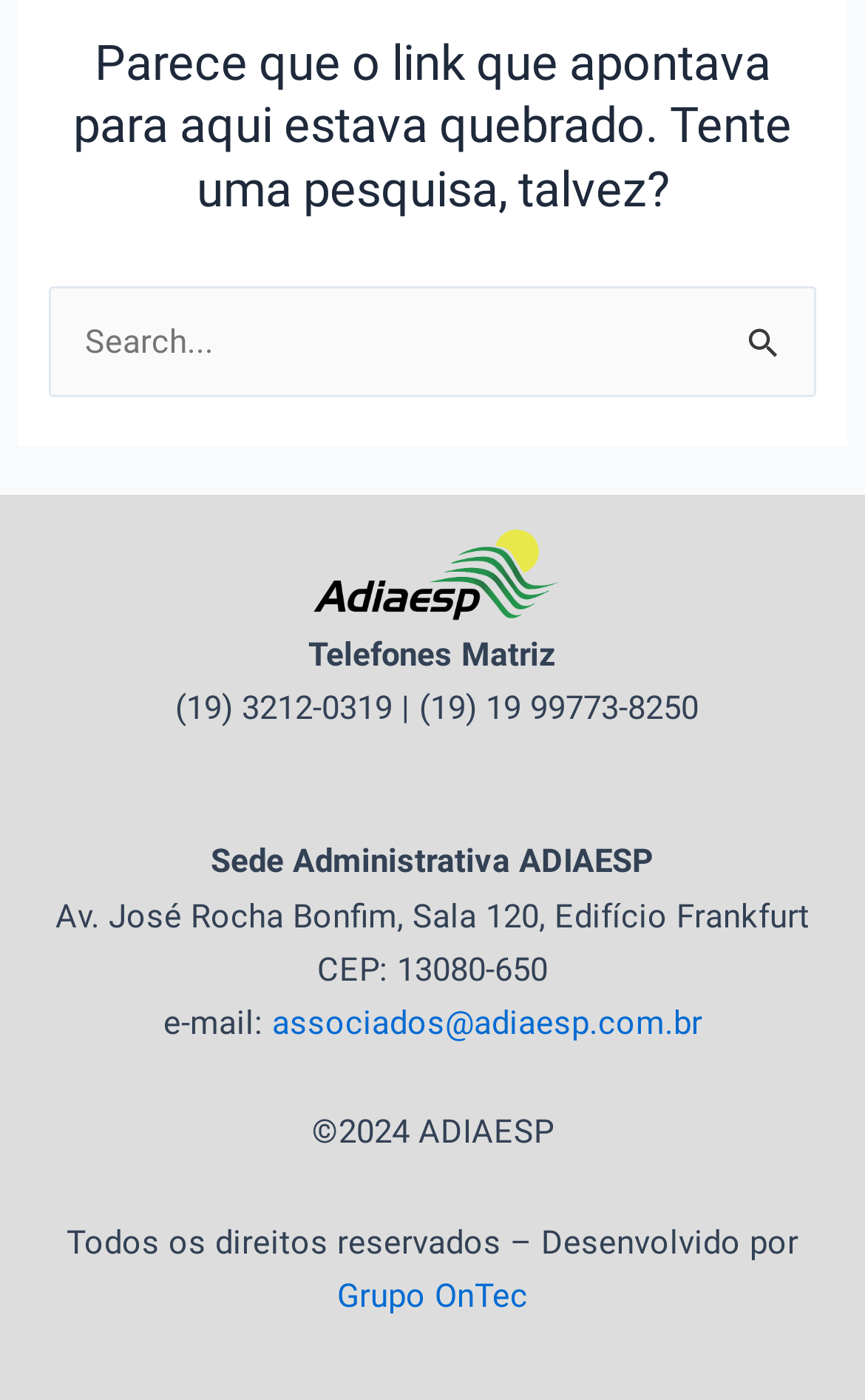Find the bounding box coordinates for the element described here: "associados@adiaesp.com.br".

[0.314, 0.716, 0.812, 0.744]